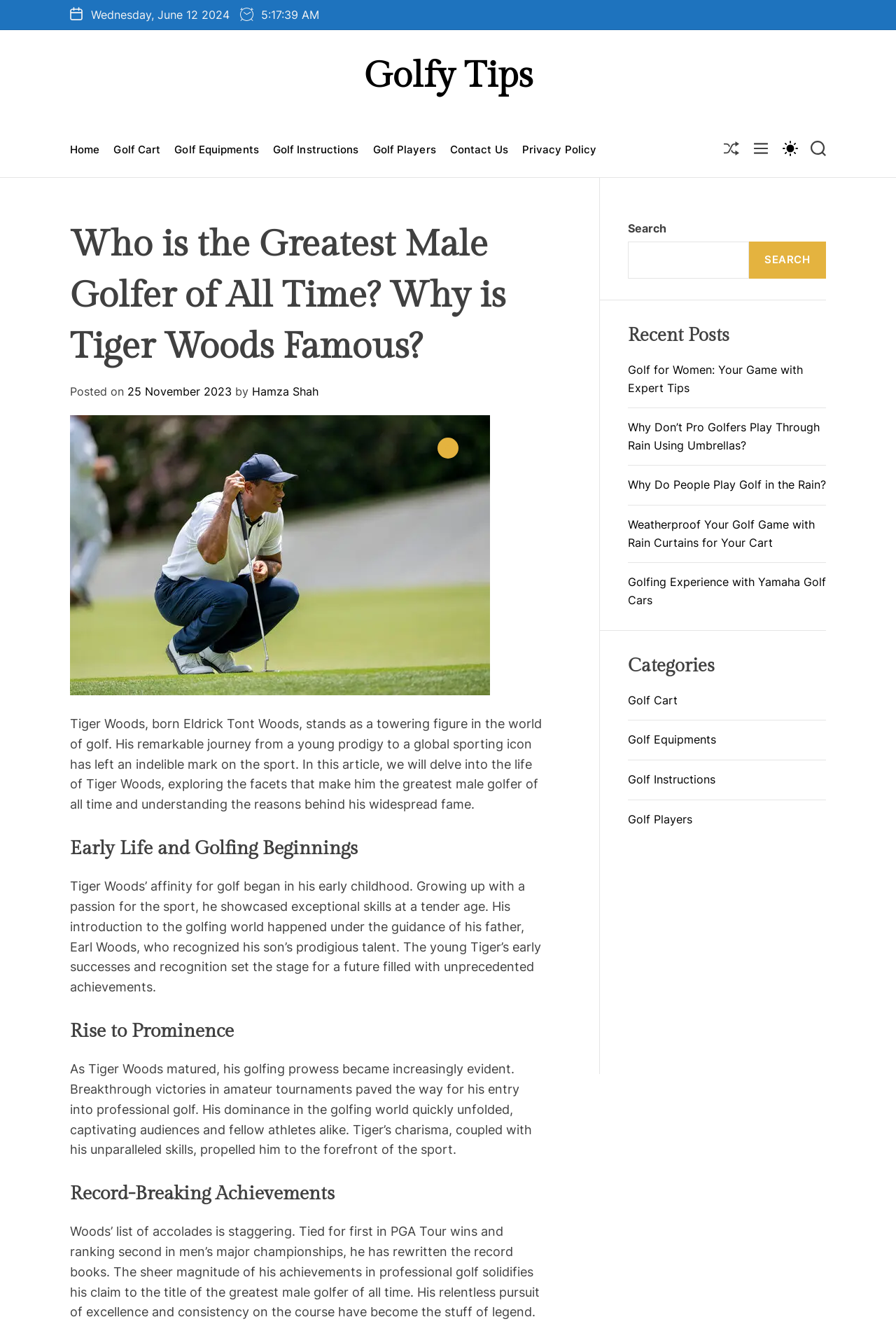What is the title of the first recent post listed?
Give a single word or phrase answer based on the content of the image.

Golf for Women: Your Game with Expert Tips